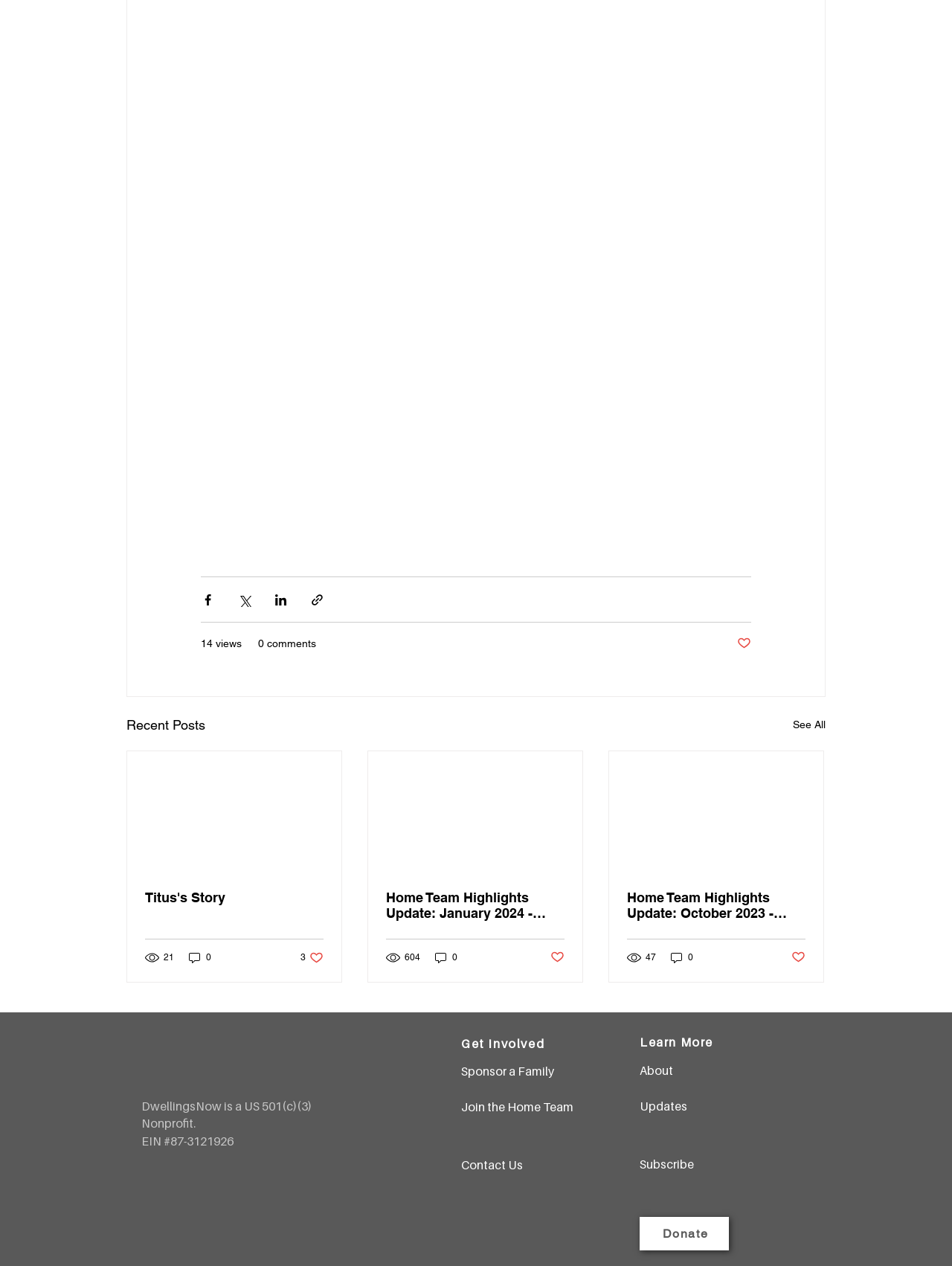What is the purpose of the 'Sponsor a Family' link? Analyze the screenshot and reply with just one word or a short phrase.

To sponsor a family